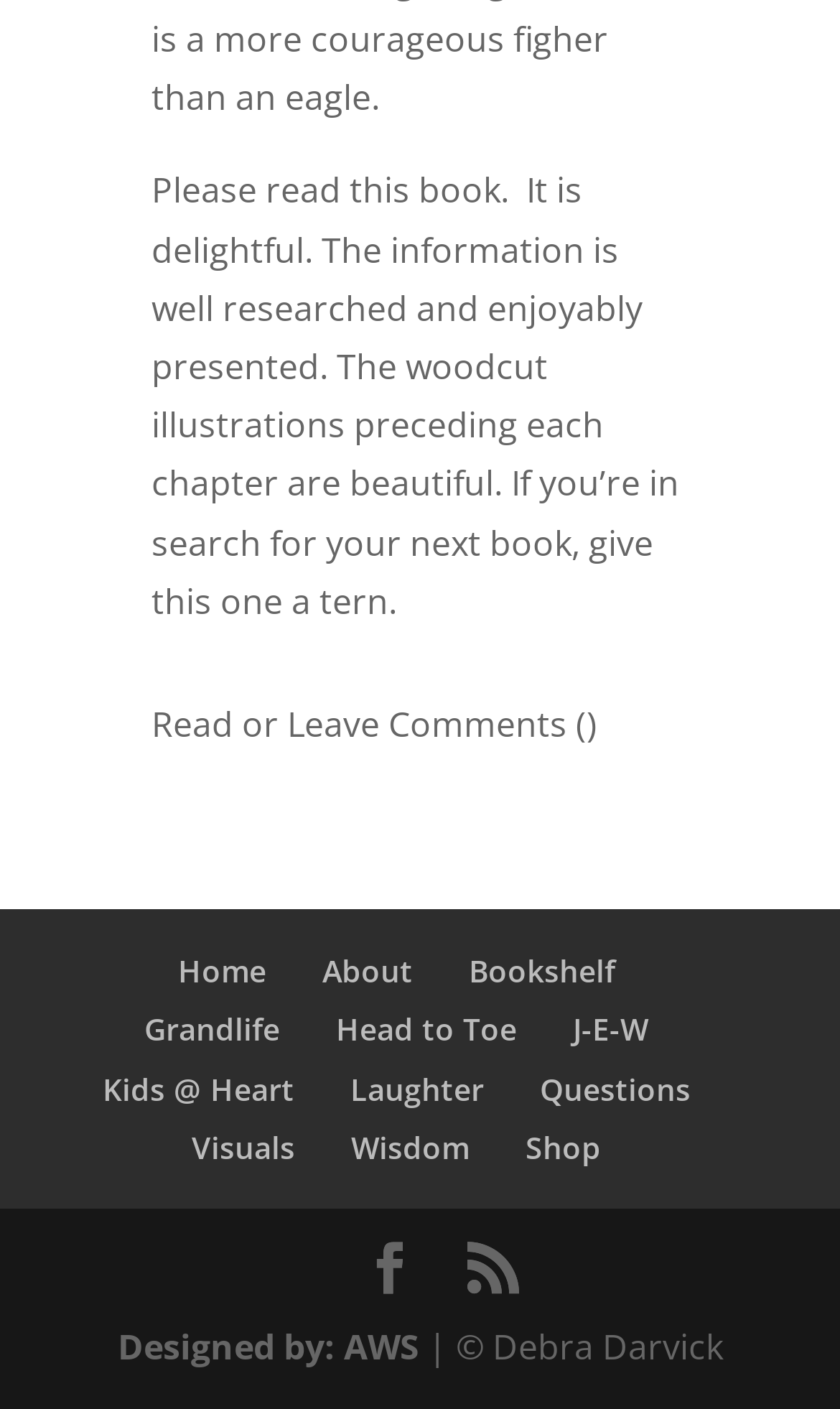Given the description "Designed by: AWS", determine the bounding box of the corresponding UI element.

[0.14, 0.939, 0.499, 0.973]